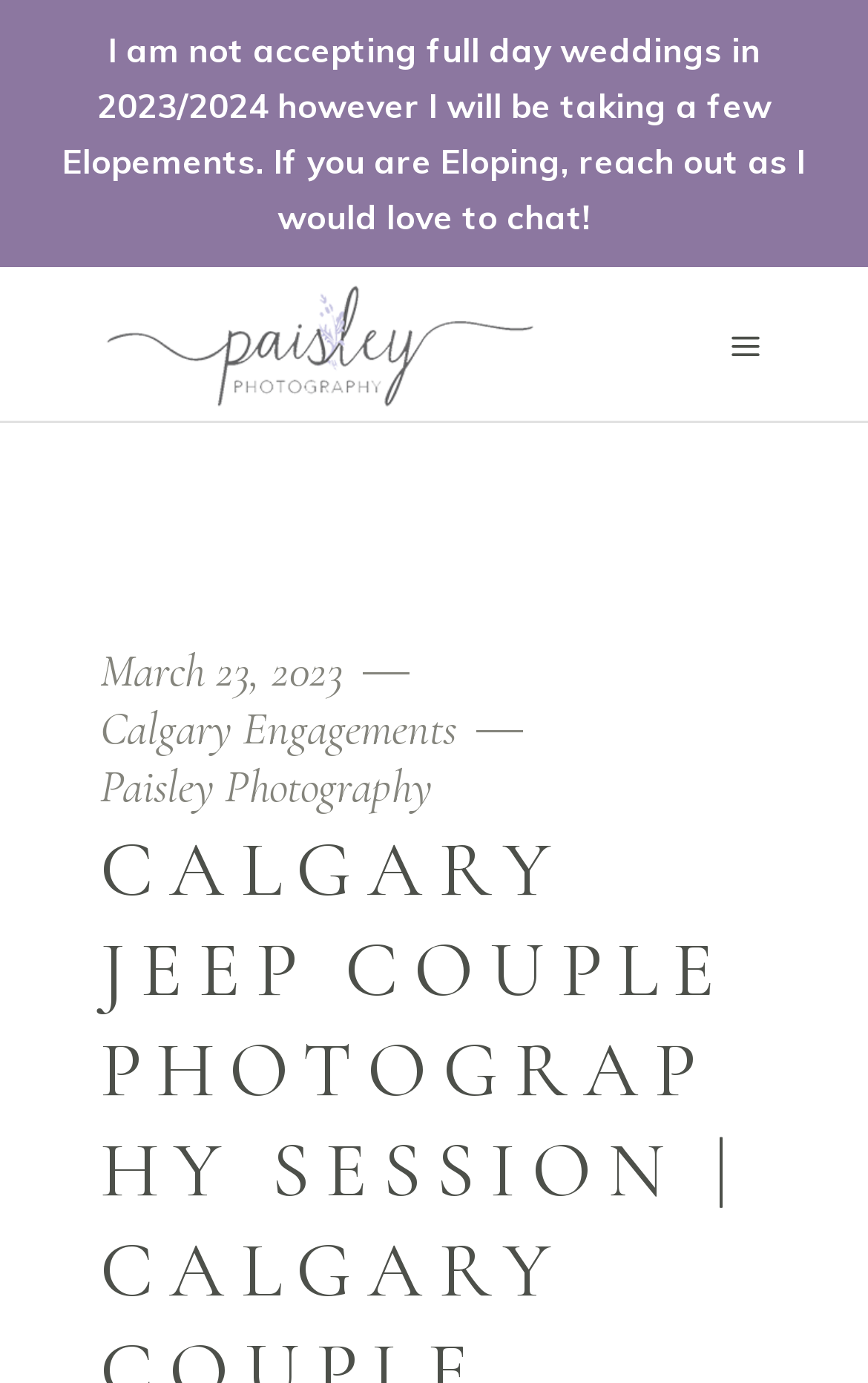What type of photography session is mentioned?
Give a detailed and exhaustive answer to the question.

Based on the webpage content, specifically the StaticText element 'I am not accepting full day weddings in 2023/2024 however I will be taking a few Elopements. If you are Eloping, reach out as I would love to chat!', it is clear that the webpage is related to couple photography sessions.